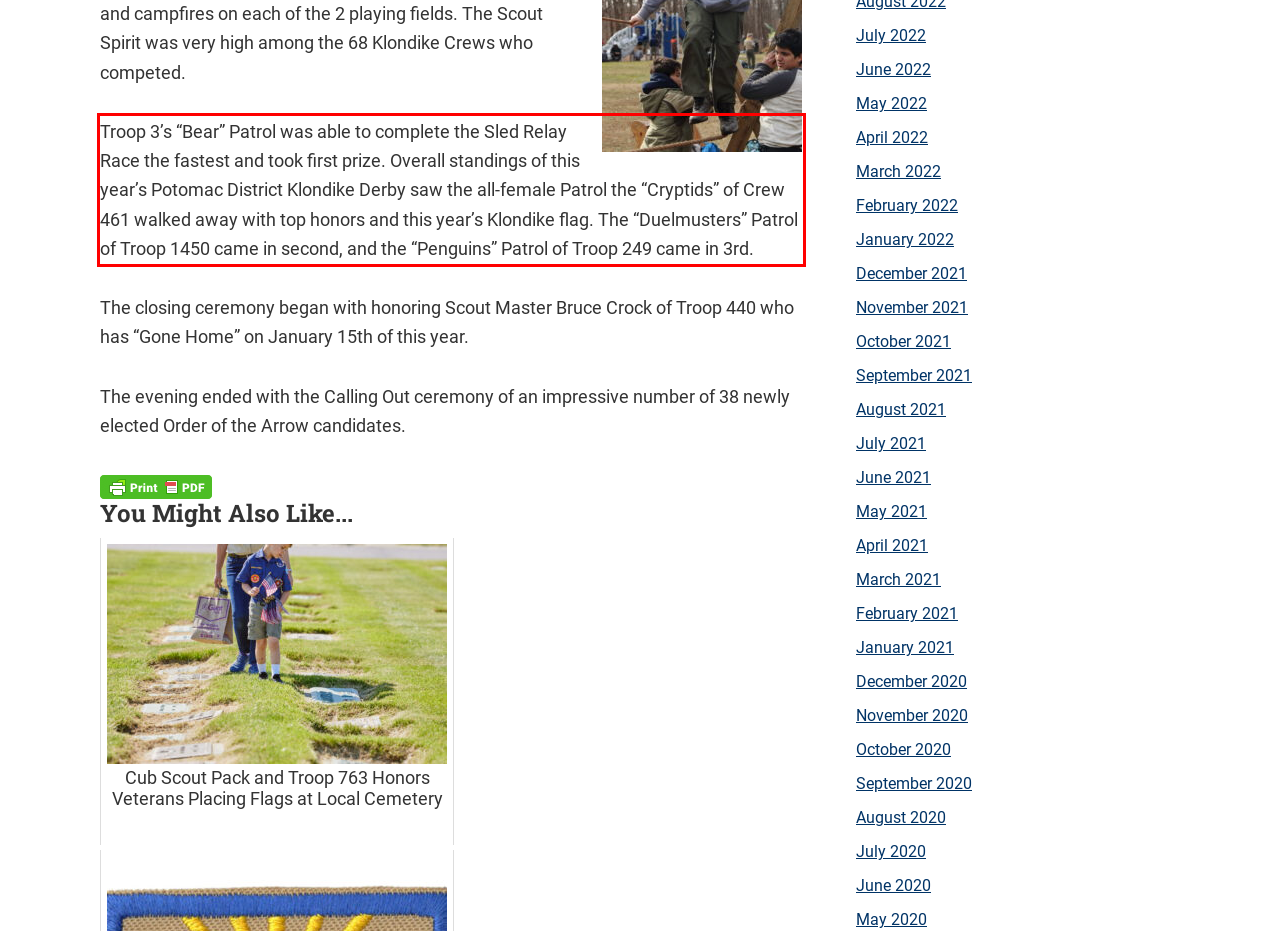Using the provided webpage screenshot, recognize the text content in the area marked by the red bounding box.

Troop 3’s “Bear” Patrol was able to complete the Sled Relay Race the fastest and took first prize. Overall standings of this year’s Potomac District Klondike Derby saw the all-female Patrol the “Cryptids” of Crew 461 walked away with top honors and this year’s Klondike flag. The “Duelmusters” Patrol of Troop 1450 came in second, and the “Penguins” Patrol of Troop 249 came in 3rd.